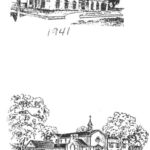What surrounds the building in the lower illustration?
Could you give a comprehensive explanation in response to this question?

The caption describes the atmosphere in the lower illustration as 'serene and inviting', and mentions that the building is surrounded by 'lush trees'. This information helps to create a mental image of the setting in which the building is situated.